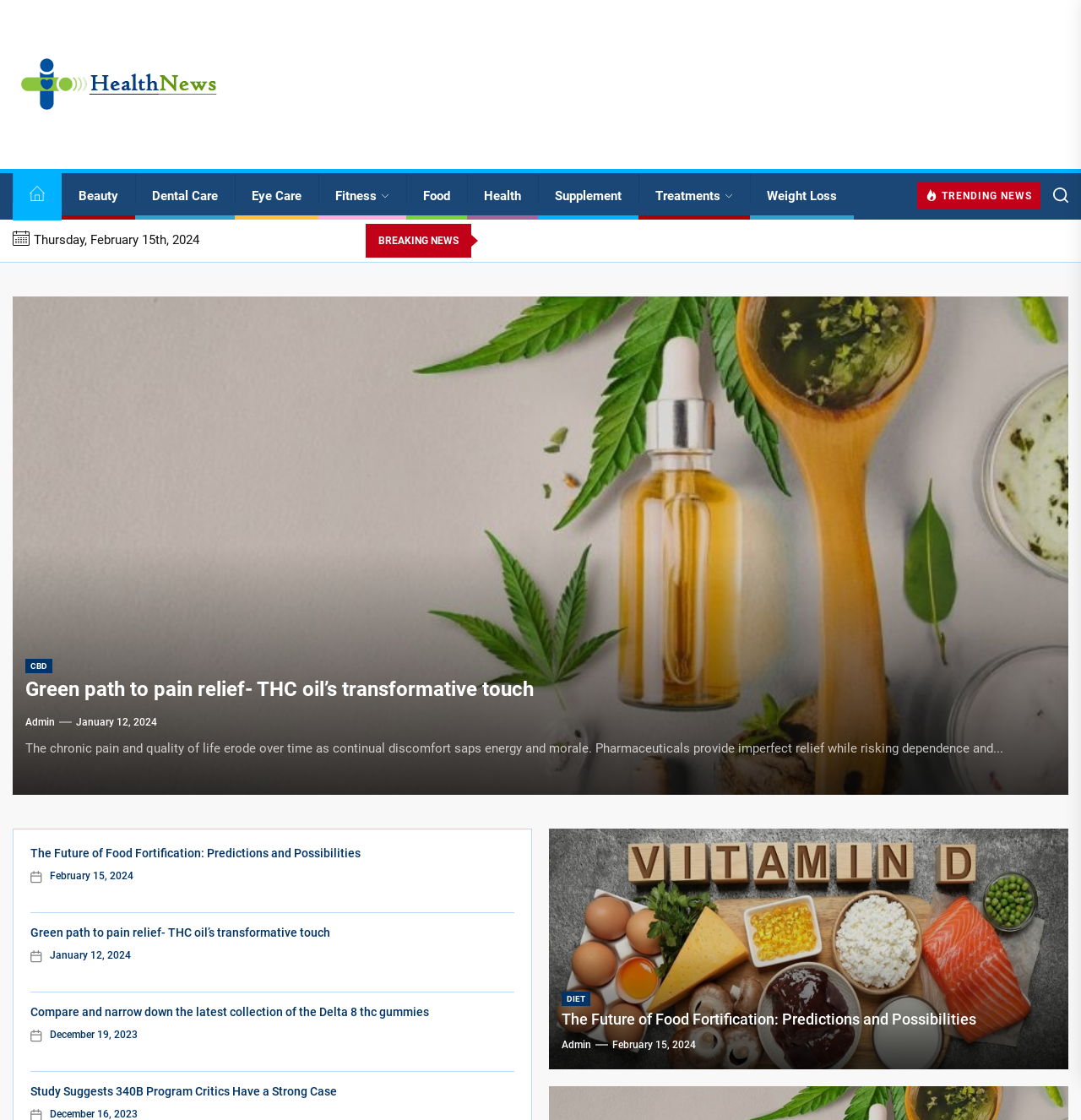Respond with a single word or phrase:
How many articles are there on the webpage?

5